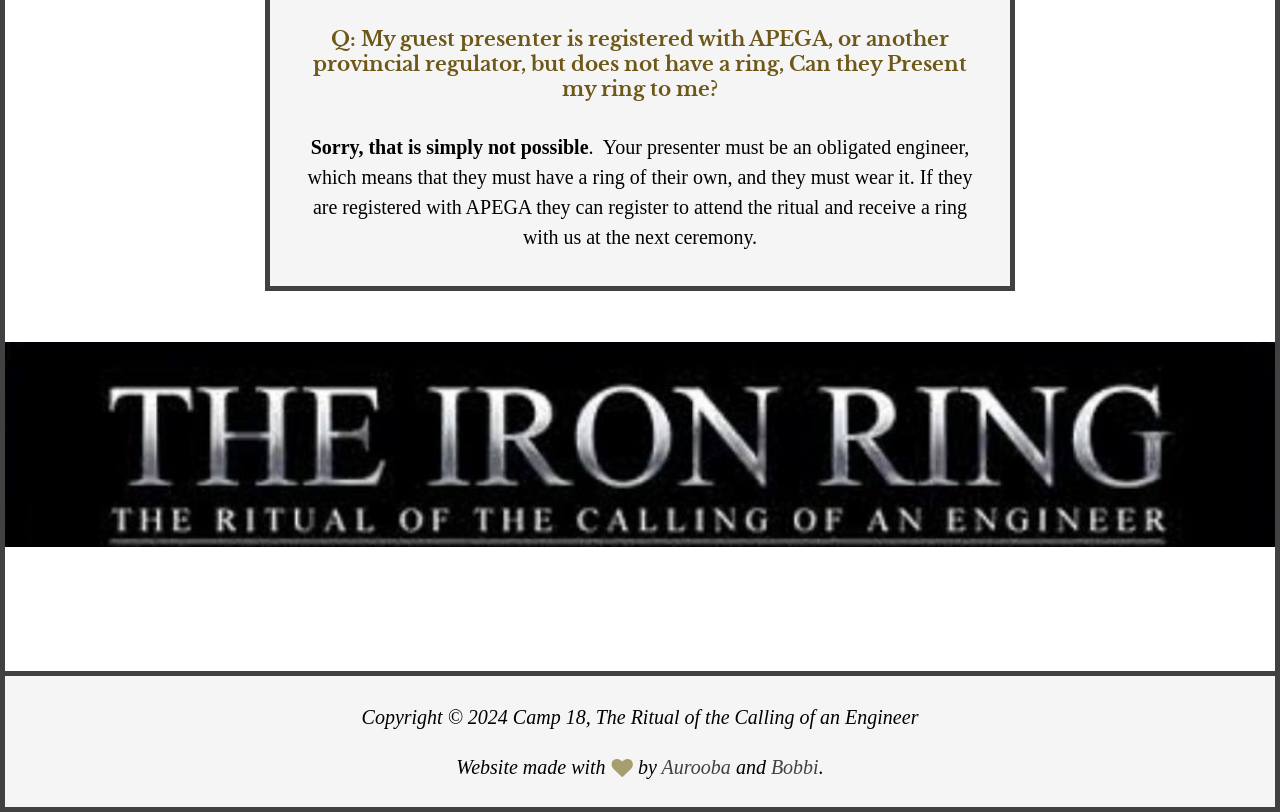What is the requirement for a presenter to give a ring?
Refer to the image and provide a concise answer in one word or phrase.

Have a ring of their own